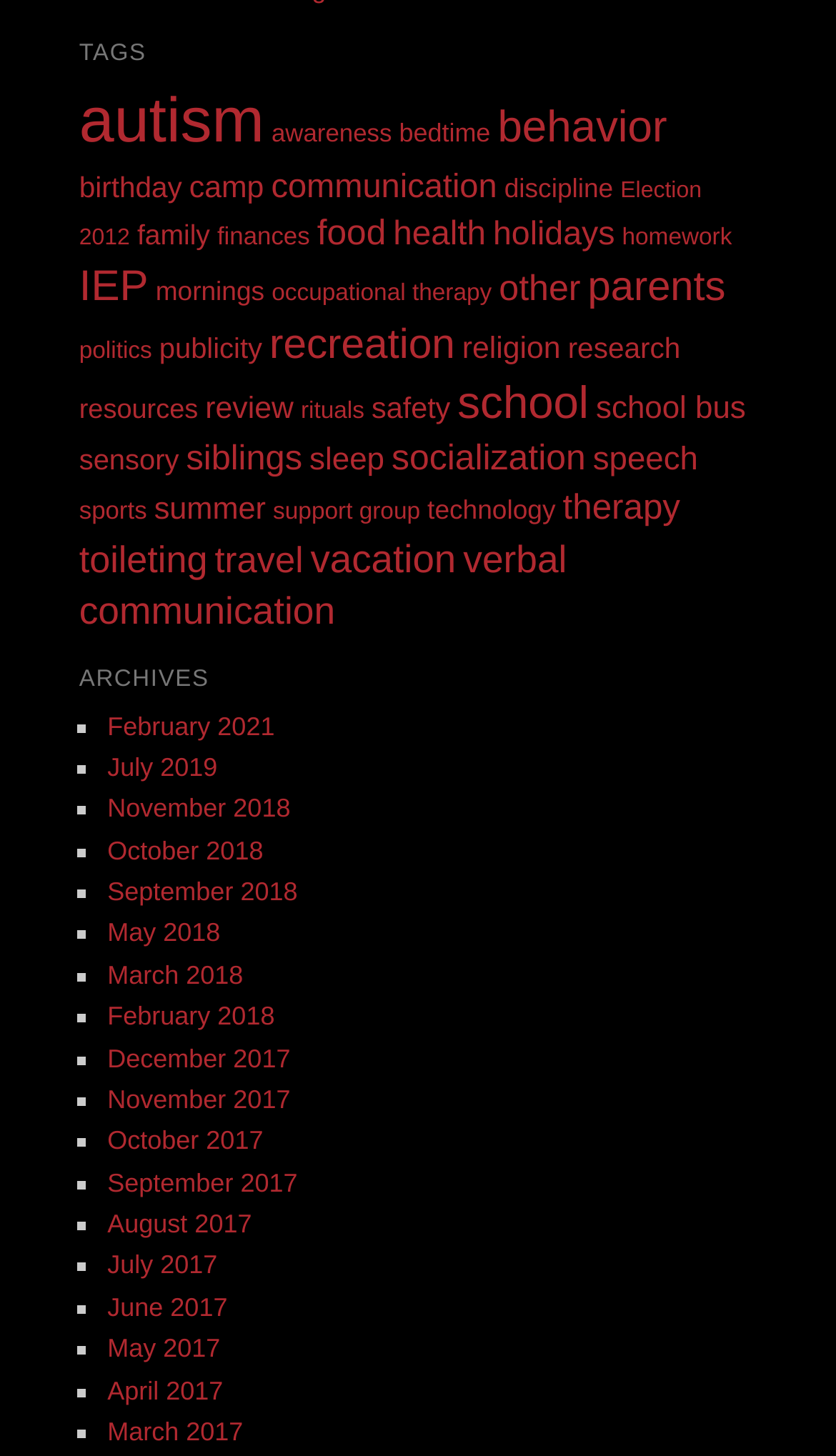What is the oldest archive available?
Based on the screenshot, provide a one-word or short-phrase response.

May 2017